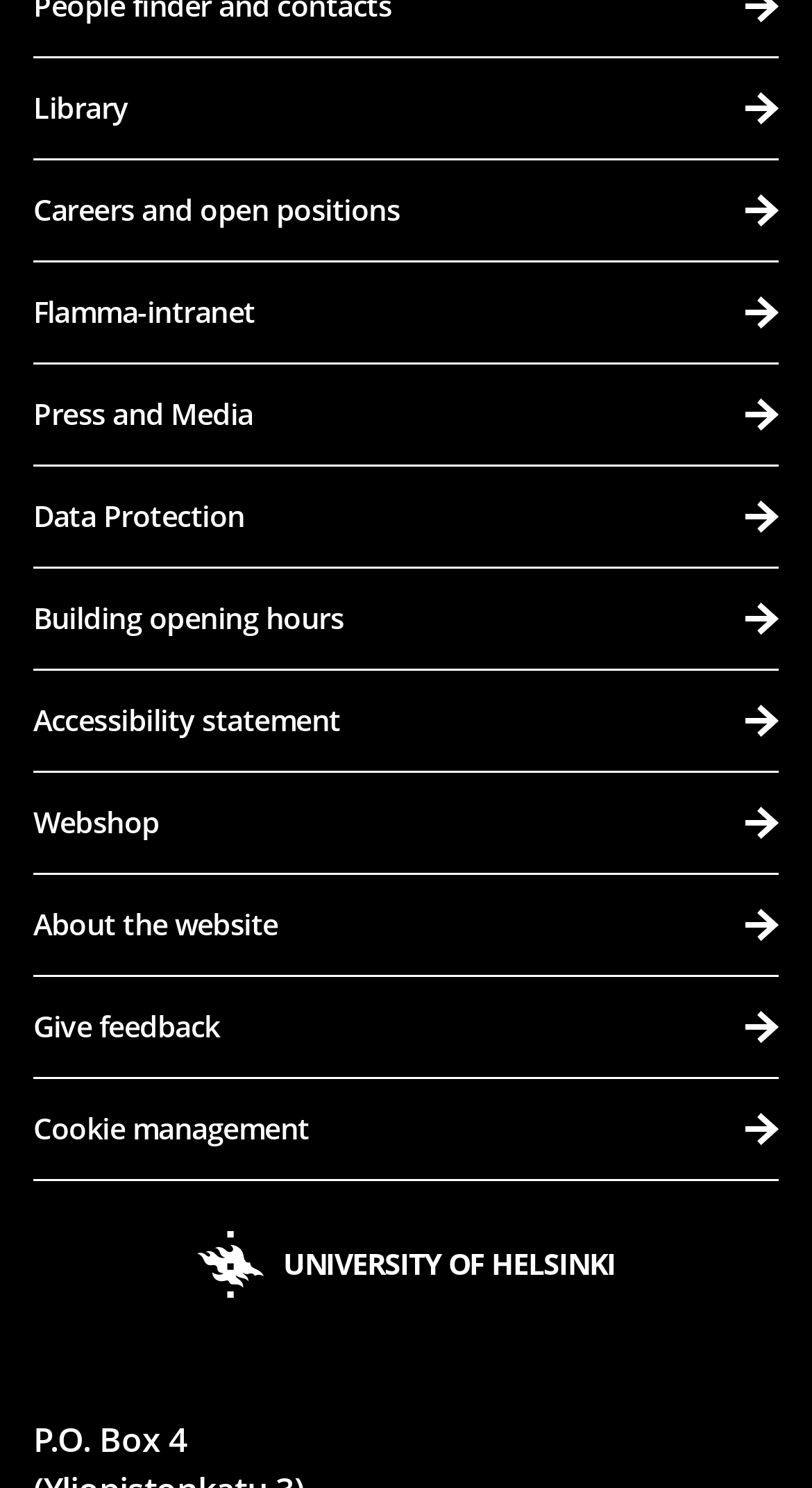Please identify the bounding box coordinates of the clickable area that will allow you to execute the instruction: "View Press and Media information".

[0.041, 0.245, 0.959, 0.313]